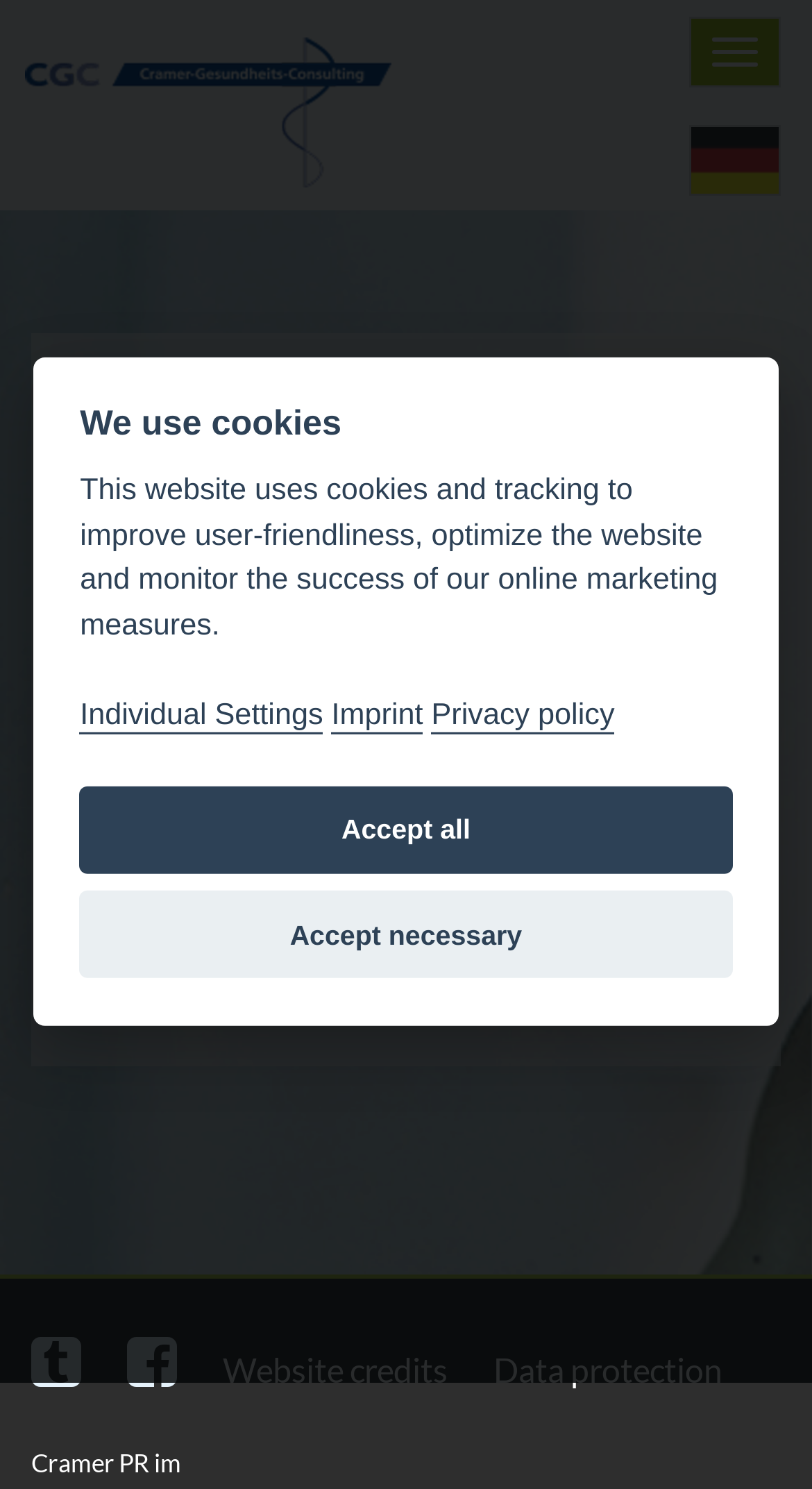Please identify the bounding box coordinates of the element's region that I should click in order to complete the following instruction: "Switch to deutsch". The bounding box coordinates consist of four float numbers between 0 and 1, i.e., [left, top, right, bottom].

[0.849, 0.093, 0.962, 0.117]